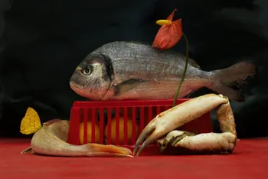Give an elaborate caption for the image.

The image showcases a striking arrangement featuring a prominent fish, possibly a dorado, with a glimmering, reflective surface. The fish is accentuated by a vibrant display of colorful elements, including a red floral stem and a yellow flower petal that add an artistic flair. Positioned on a red surface, the composition includes a basket, likely made of plastic or woven material, which holds several oranges, enhancing the visual appeal. Surrounding the fish are crab claws, suggesting an underwater theme or culinary inspiration. The background is a solid black, creating a dramatic contrast that highlights the vivid colors of the setting. This artwork invites viewers to appreciate the balance of nature and manmade elements, evoking themes of abundance and creativity.